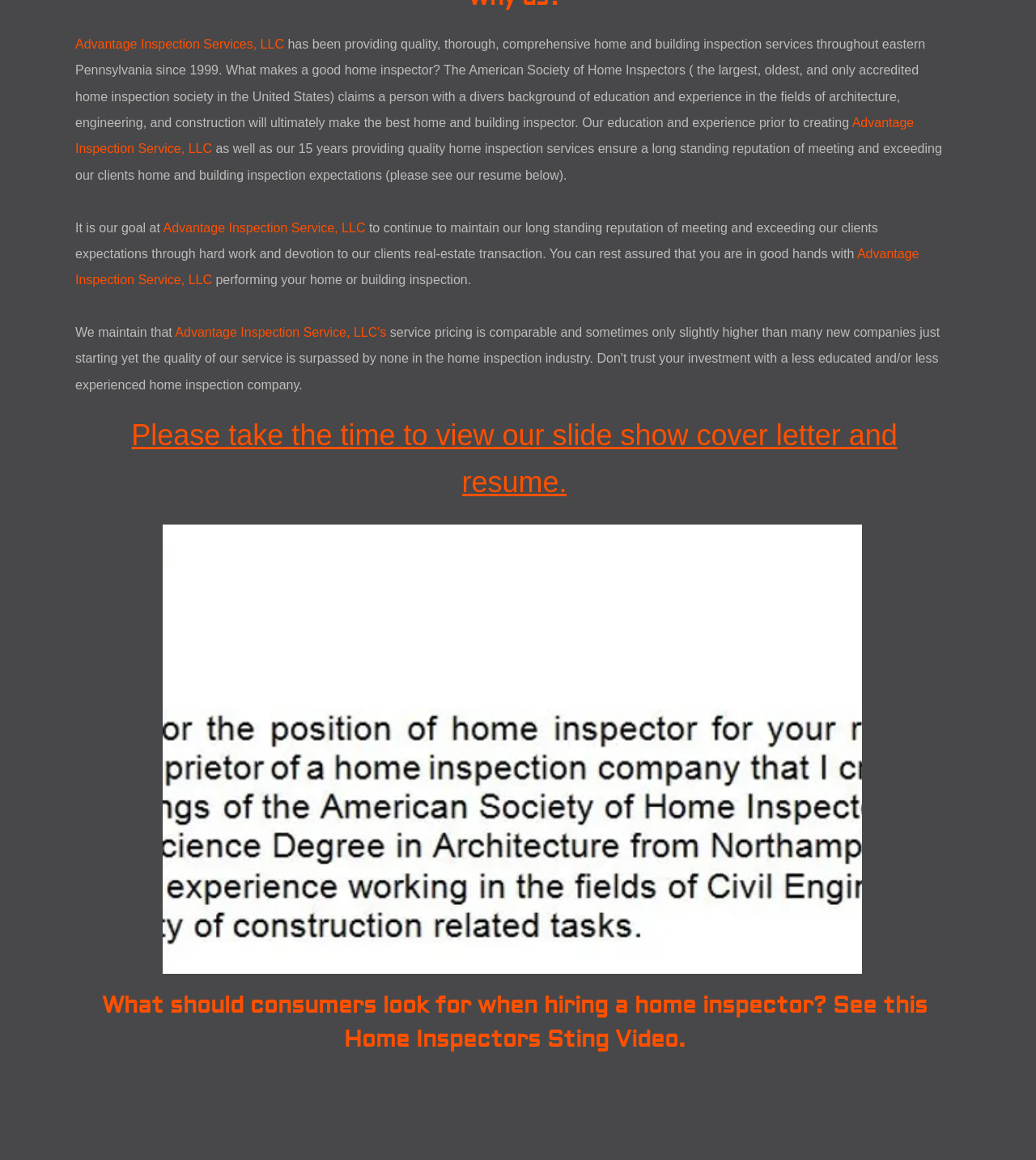Using the webpage screenshot, locate the HTML element that fits the following description and provide its bounding box: "Skip to search".

None